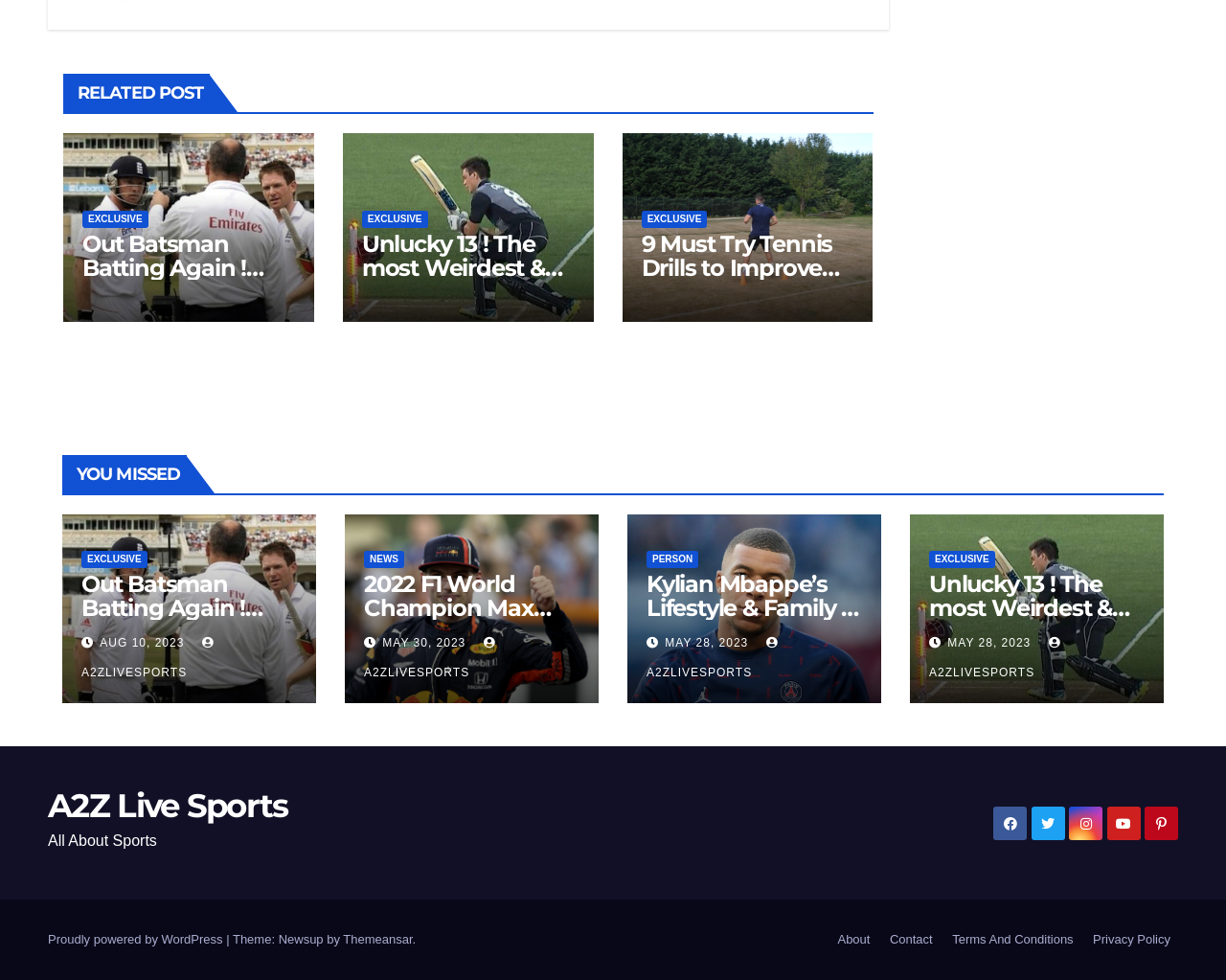Given the following UI element description: "parent_node: EXCLUSIVE", find the bounding box coordinates in the webpage screenshot.

[0.742, 0.525, 0.949, 0.717]